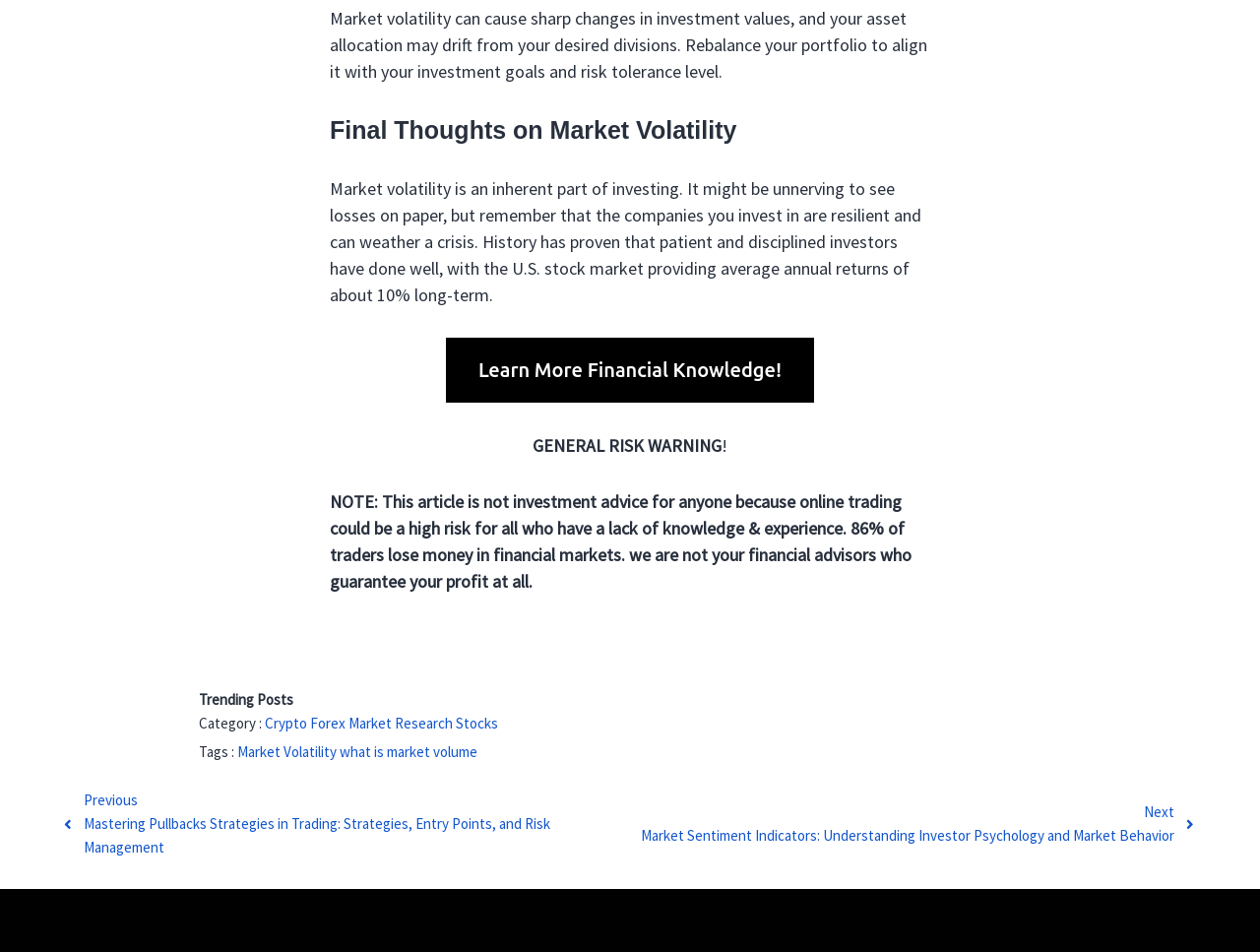Please identify the bounding box coordinates of the area I need to click to accomplish the following instruction: "Explore market research category".

[0.277, 0.75, 0.362, 0.769]